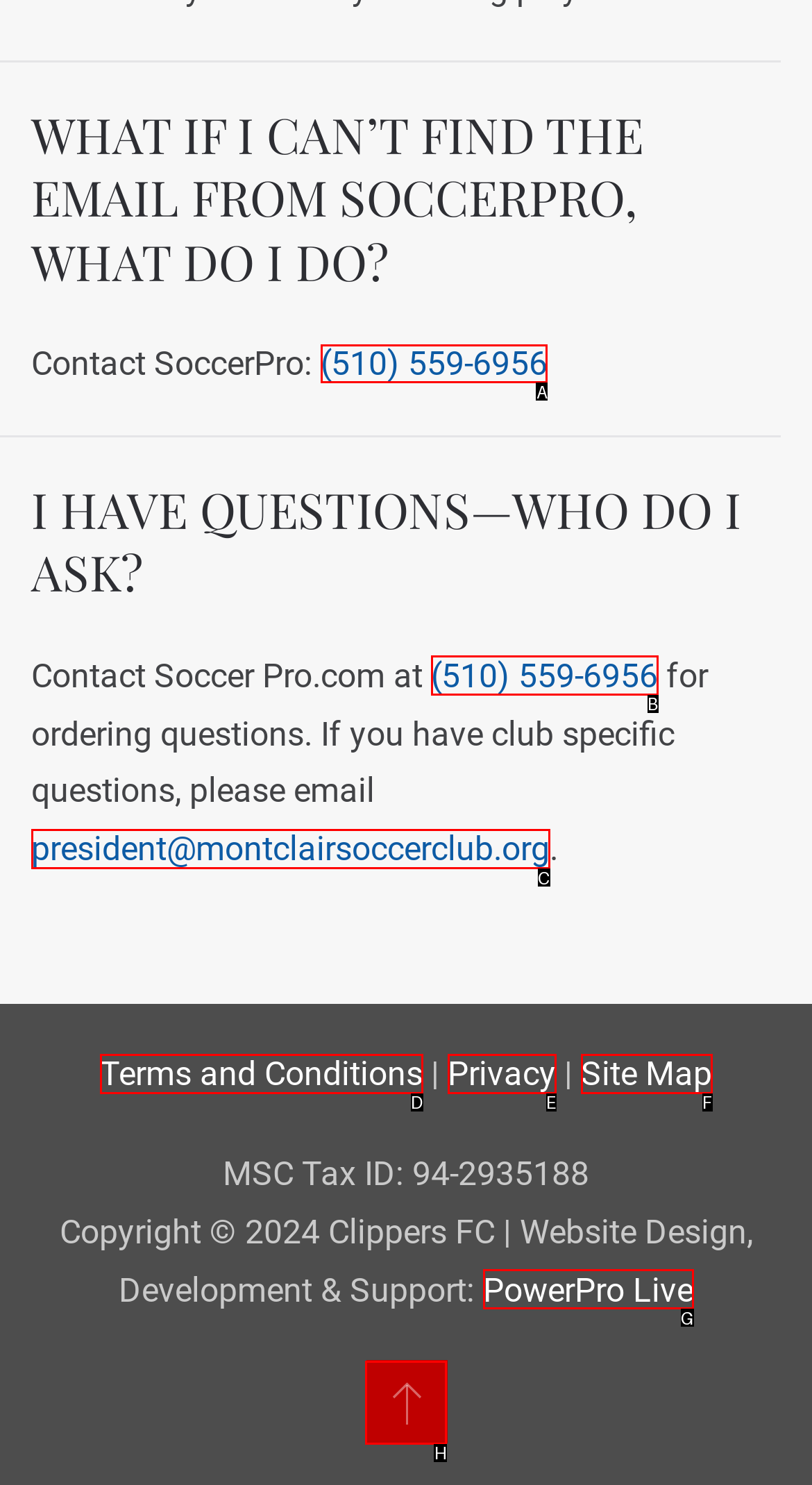What is the letter of the UI element you should click to Call SoccerPro? Provide the letter directly.

A